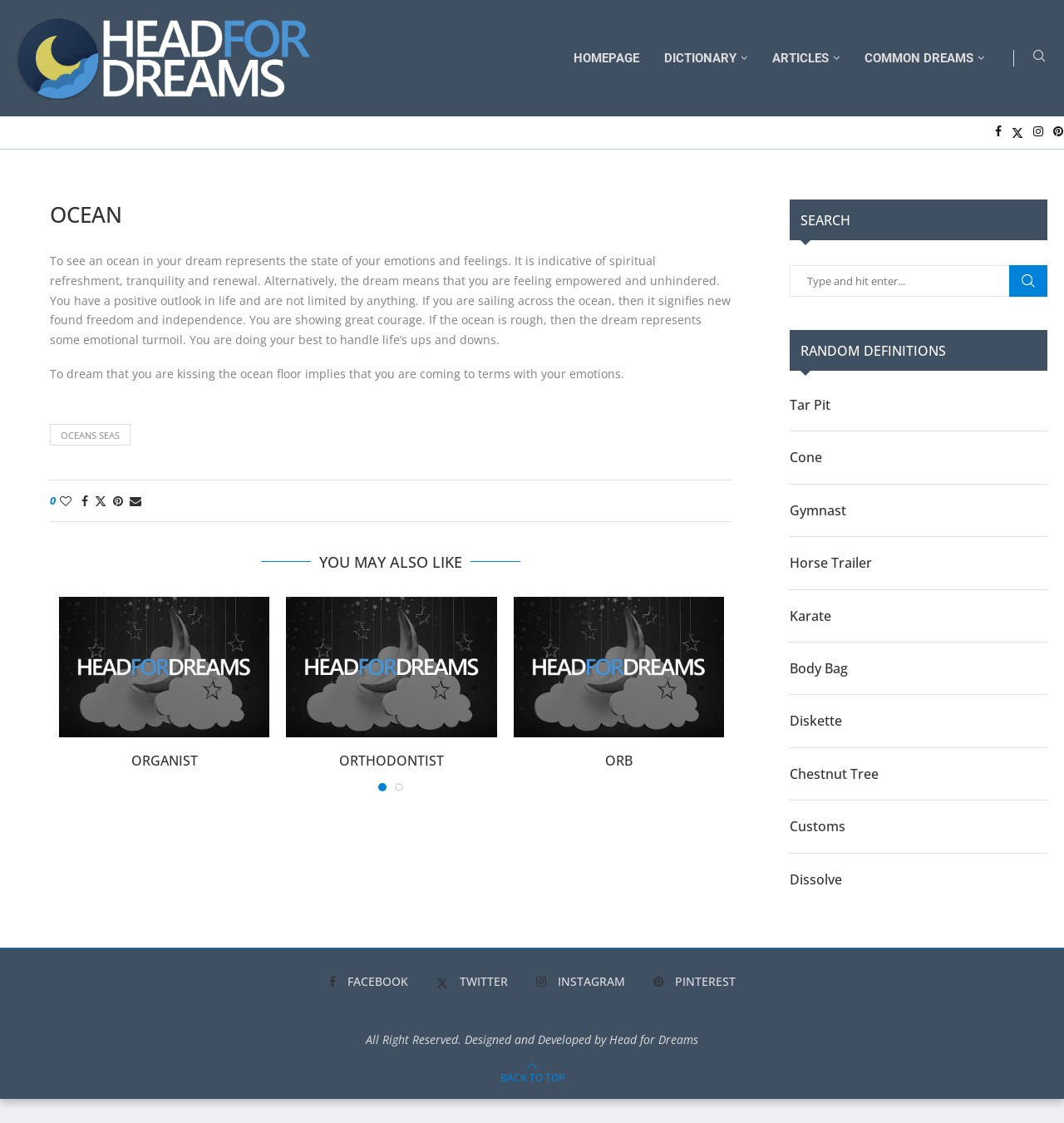Find the bounding box coordinates of the element you need to click on to perform this action: 'Go to the homepage'. The coordinates should be represented by four float values between 0 and 1, in the format [left, top, right, bottom].

[0.527, 0.03, 0.612, 0.073]